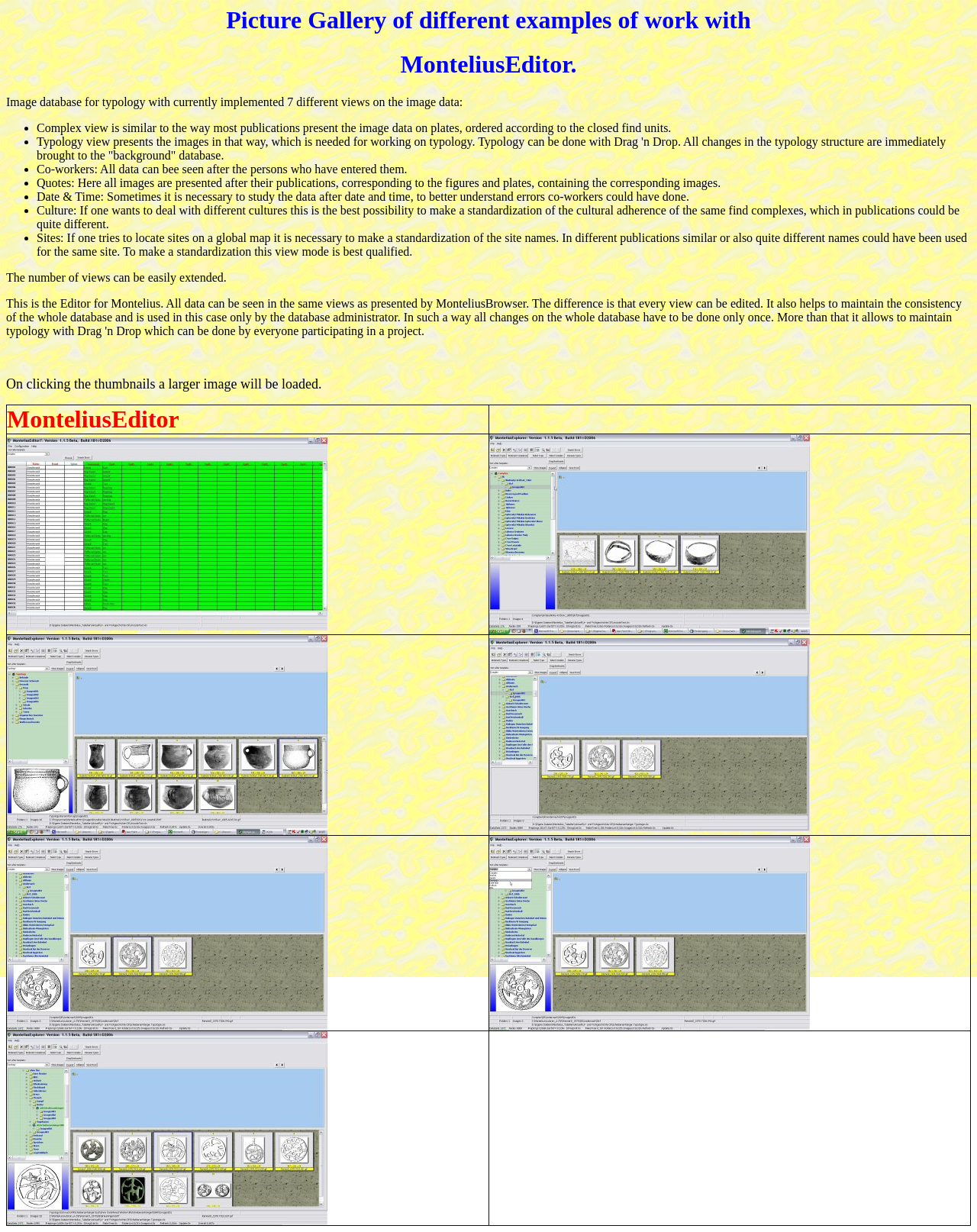Utilize the details in the image to thoroughly answer the following question: How many views are currently implemented in the image database?

The number of views currently implemented in the image database is 7, as stated in the description 'Image database for typology with currently implemented 7 different views on the image data:'